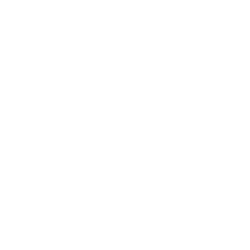What theme might the image be related to in an art review or listing?
Observe the image and answer the question with a one-word or short phrase response.

Modern artistry